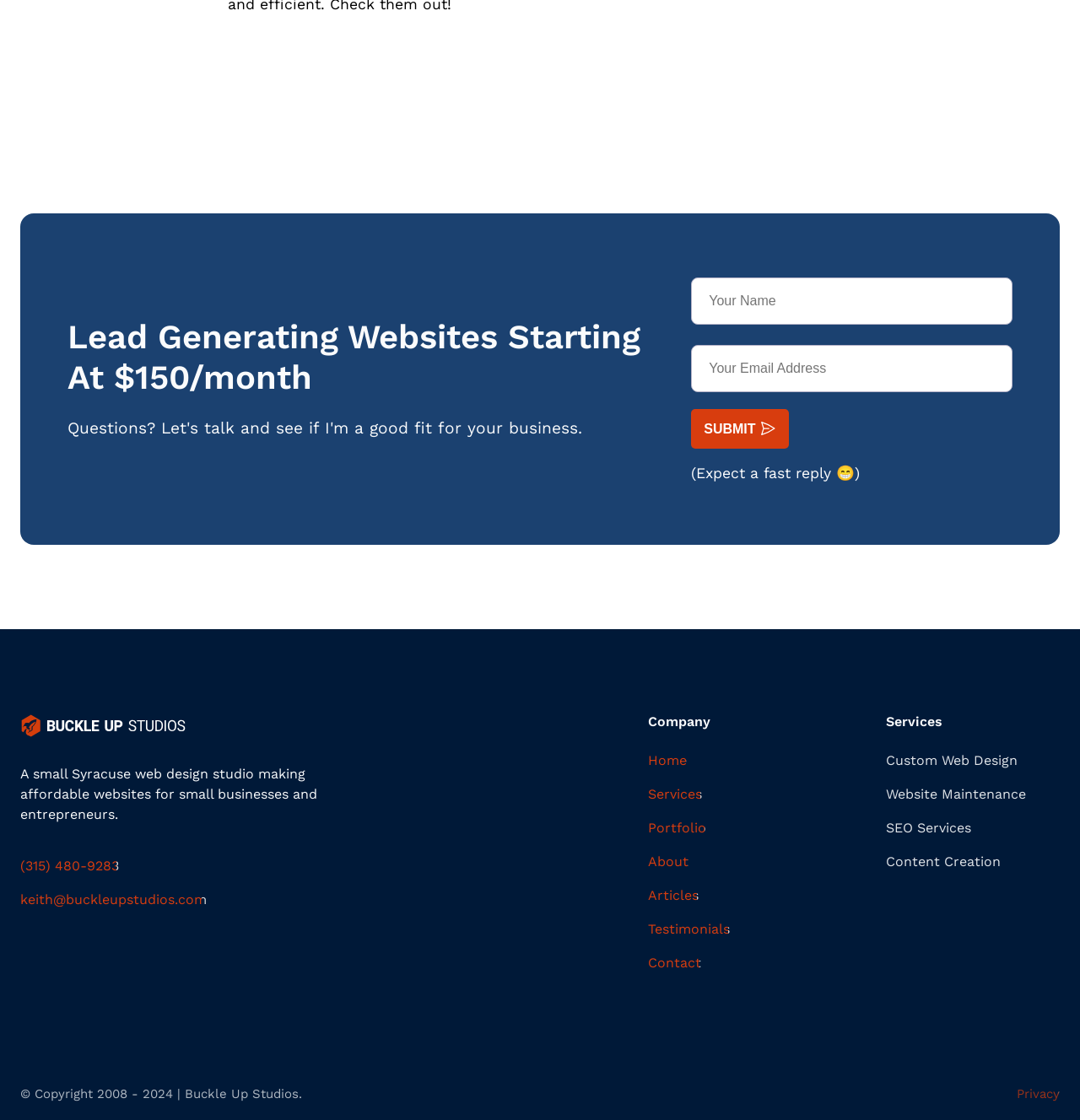What is the company's phone number?
Refer to the screenshot and deliver a thorough answer to the question presented.

I found the phone number by looking at the links on the webpage, specifically the one that starts with '(315)' and is located near the top of the page.